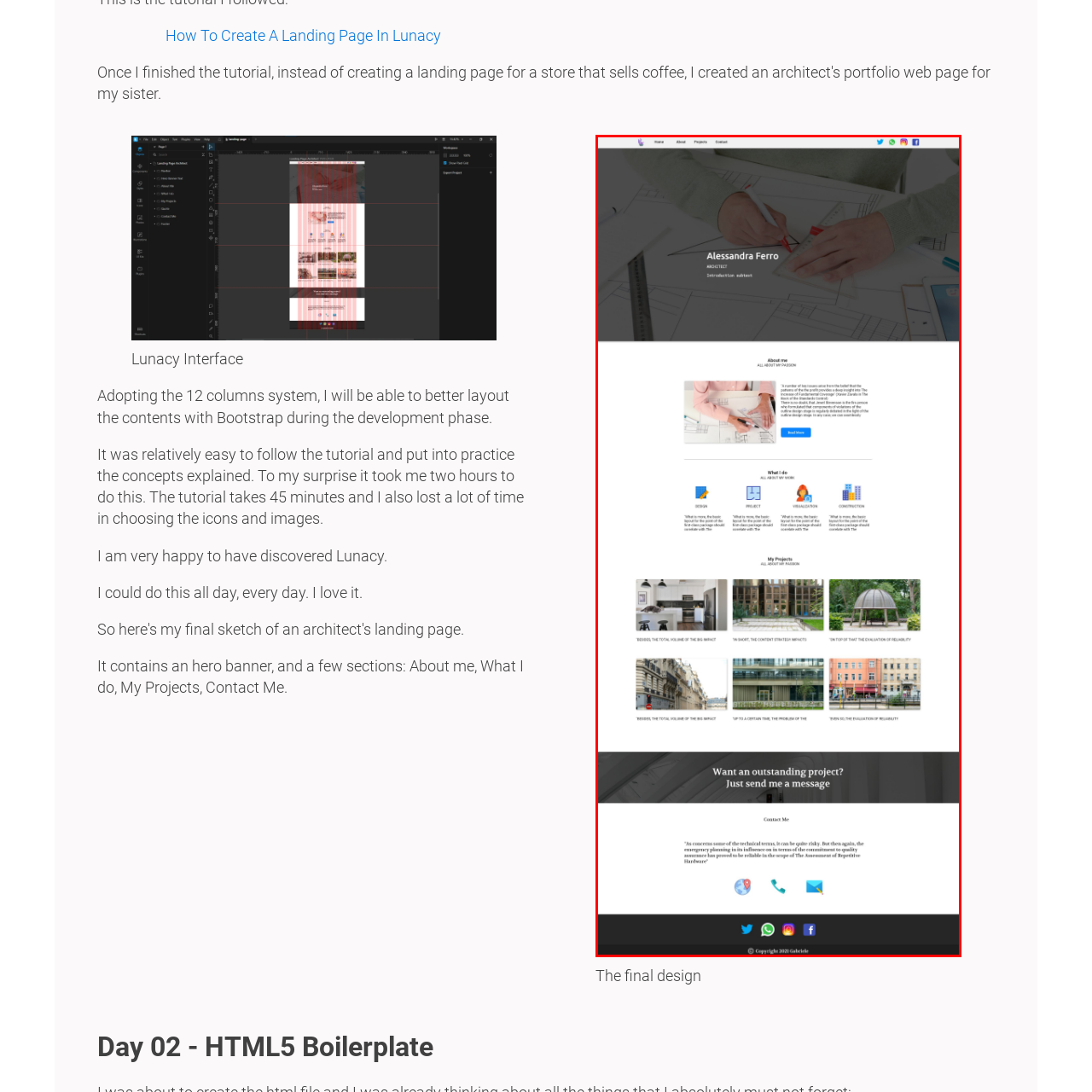What is the purpose of the 12-column grid system? Look at the image outlined by the red bounding box and provide a succinct answer in one word or a brief phrase.

Enhance content layout